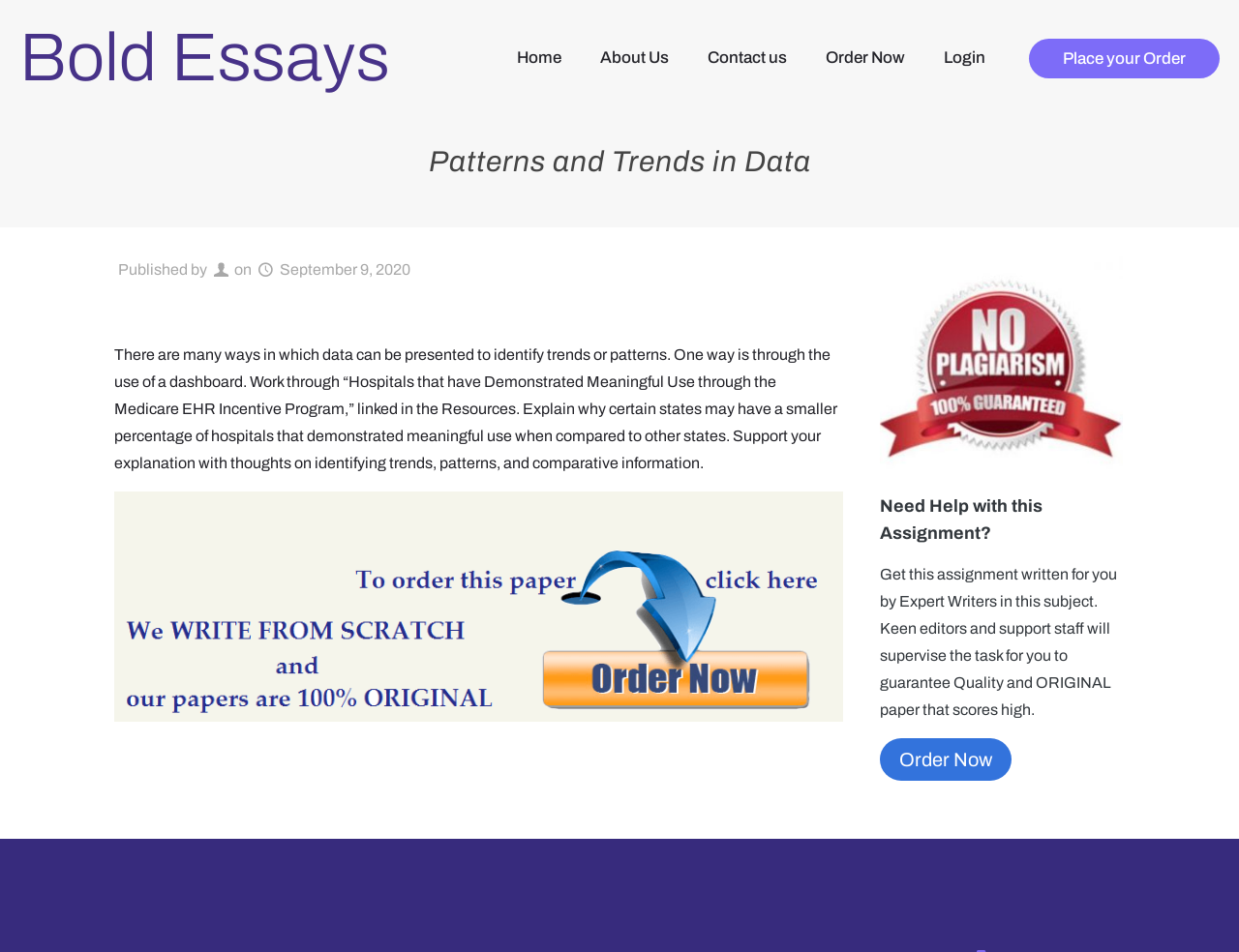Give a one-word or one-phrase response to the question: 
What is the topic of the main content?

Patterns and Trends in Data